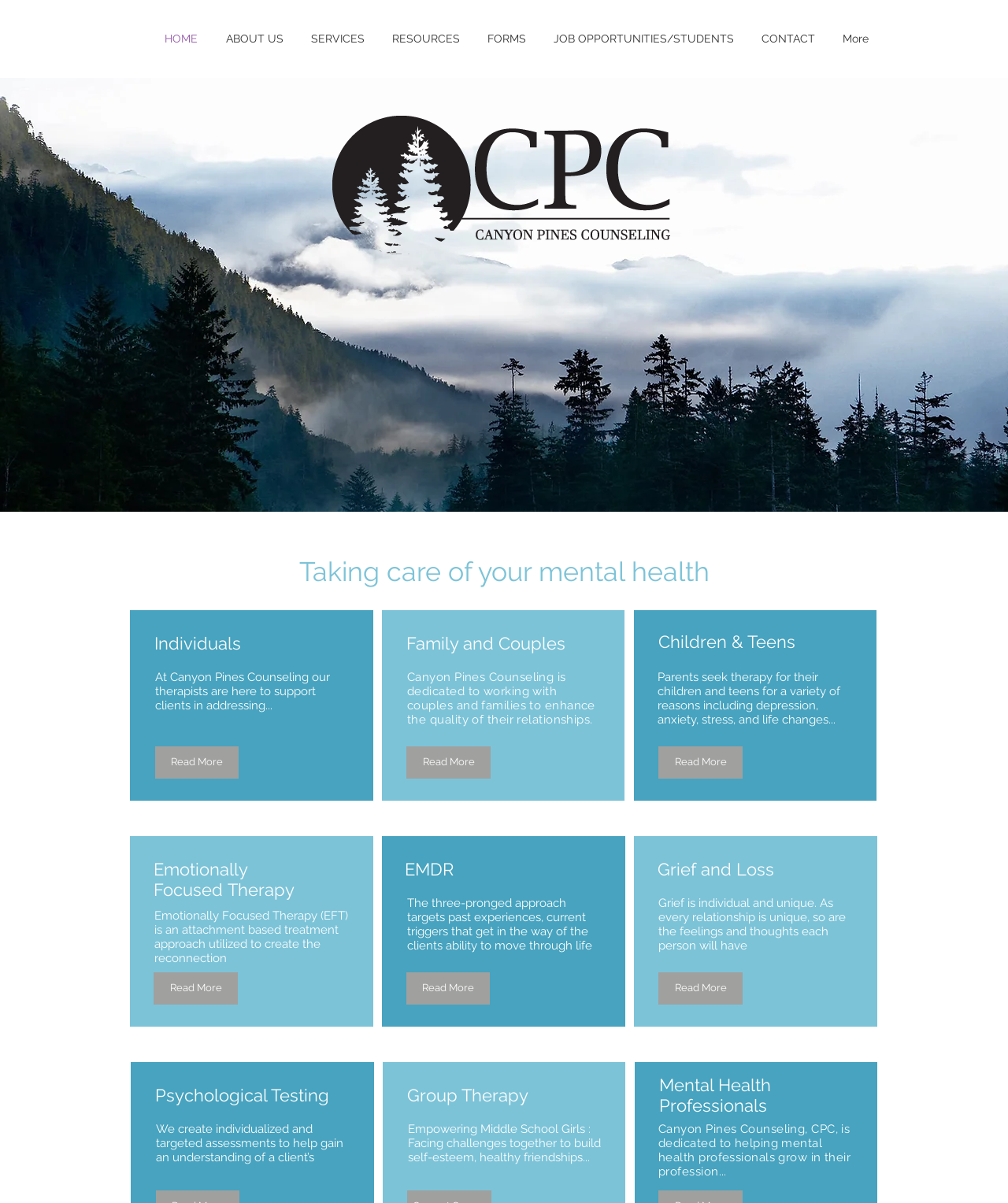Find the bounding box coordinates of the element's region that should be clicked in order to follow the given instruction: "Learn about Emotionally Focused Therapy". The coordinates should consist of four float numbers between 0 and 1, i.e., [left, top, right, bottom].

[0.152, 0.808, 0.236, 0.835]